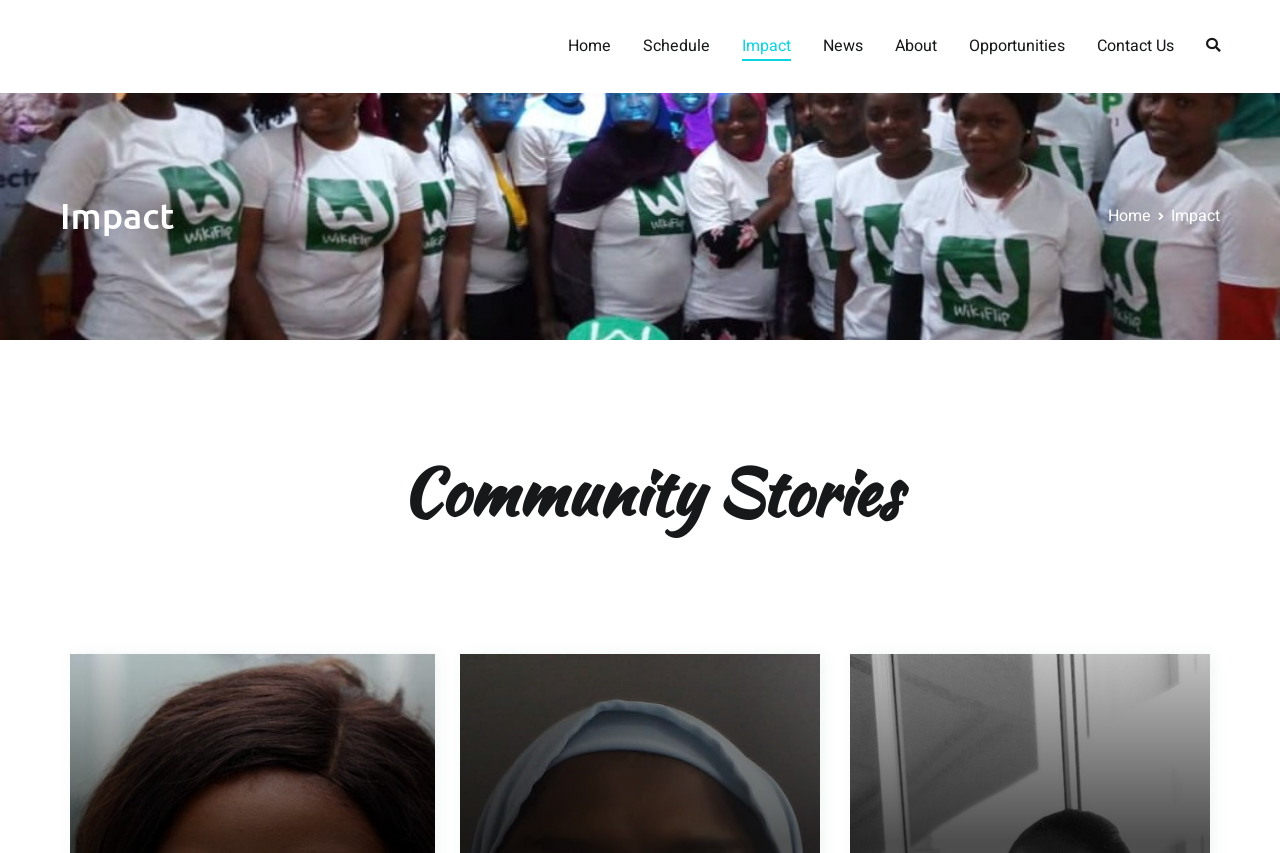Locate the bounding box coordinates of the clickable region to complete the following instruction: "read community stories."

[0.07, 0.539, 0.945, 0.614]